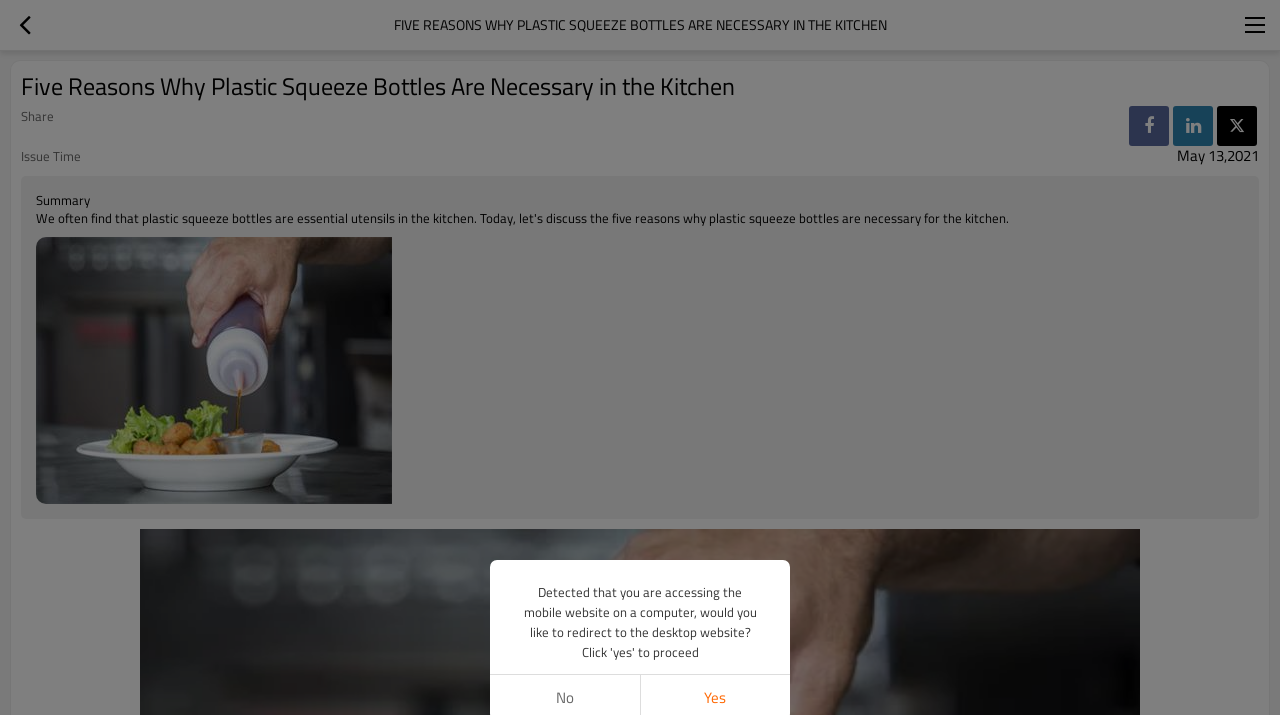What is the type of image on this webpage?
Using the image, answer in one word or phrase.

Plastic Squeeze Bottles